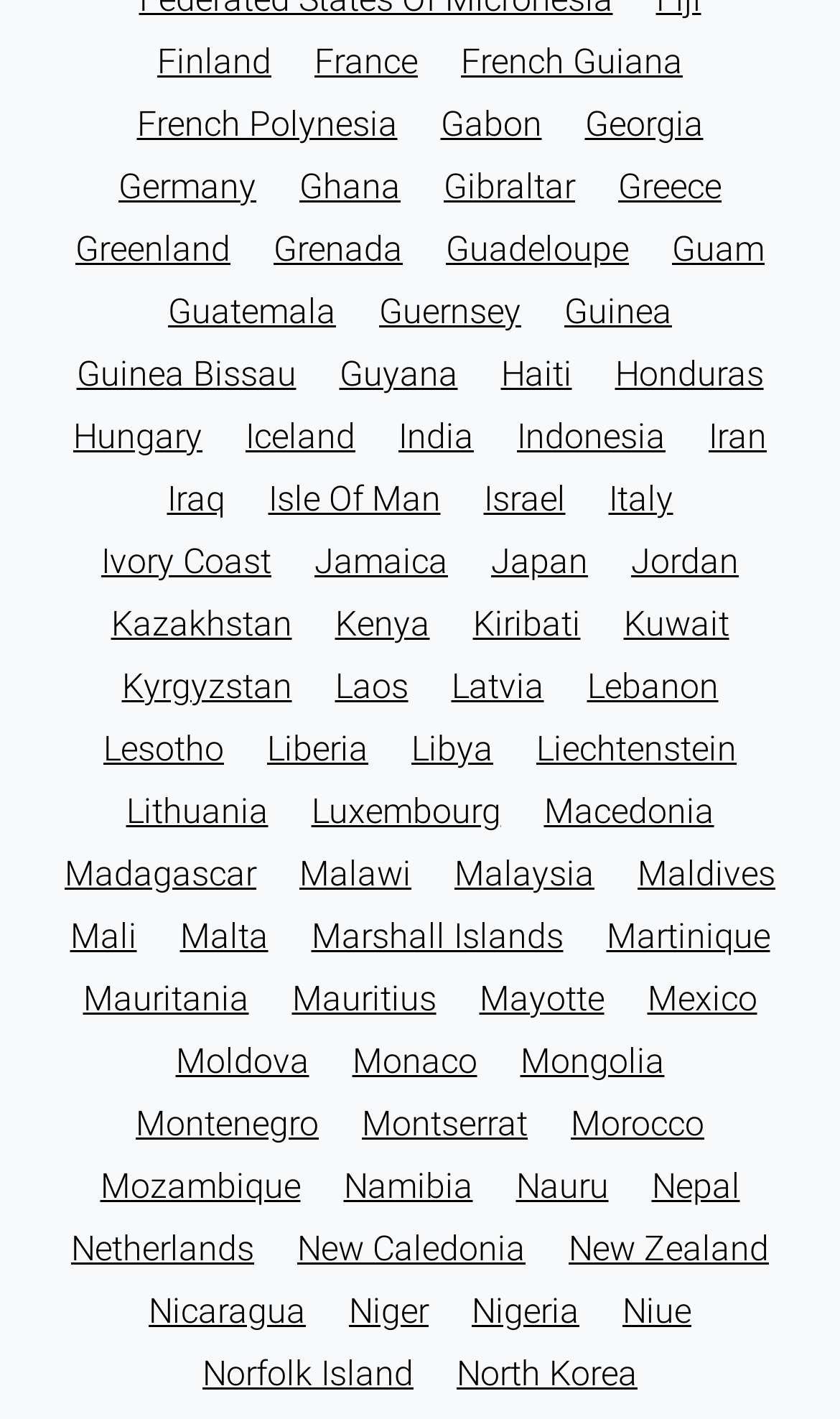Answer the following query with a single word or phrase:
What is the country below 'France'?

French Guiana